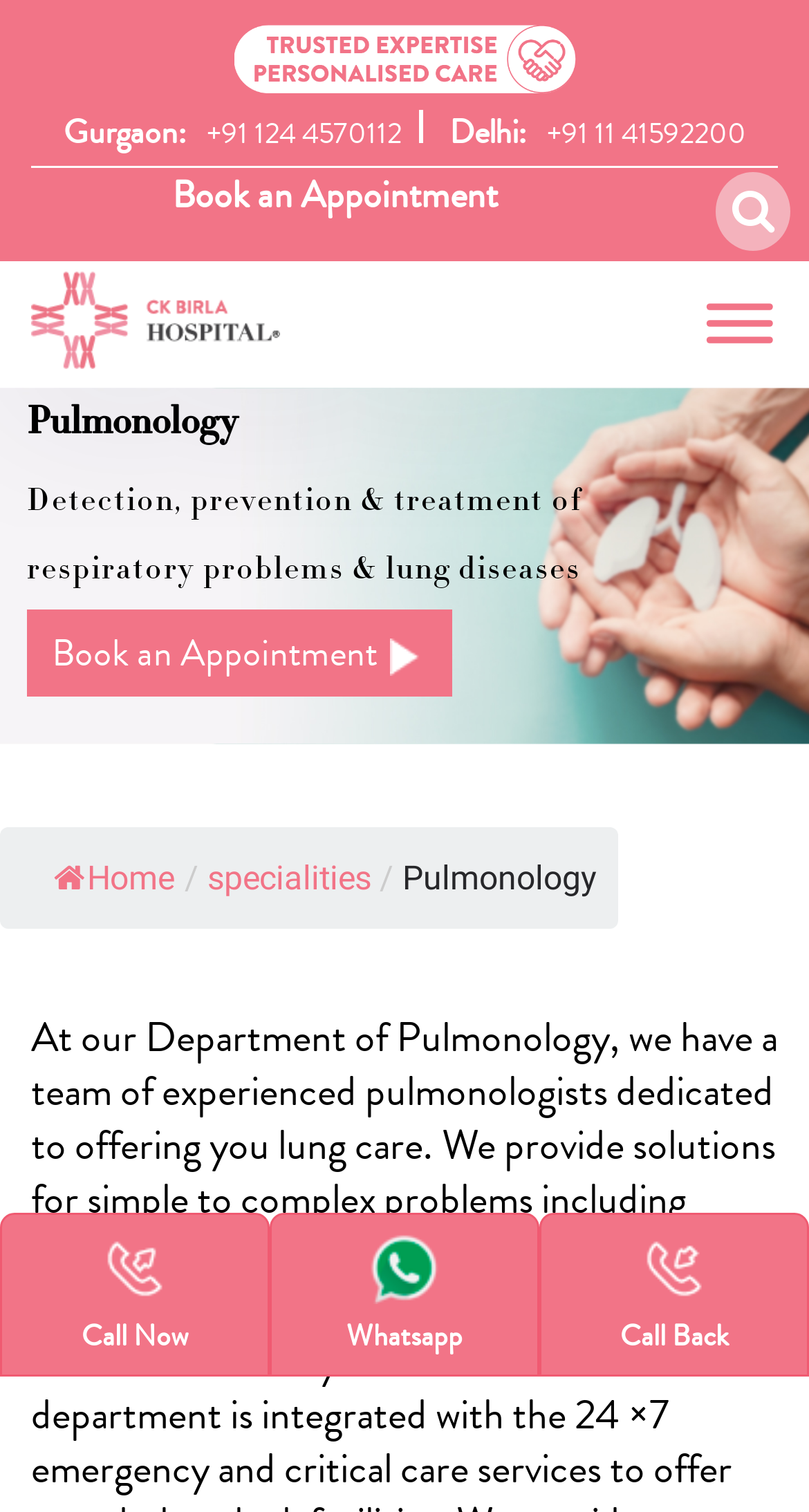How can users contact the hospital?
Using the details shown in the screenshot, provide a comprehensive answer to the question.

I found three buttons at the bottom of the webpage: 'Call Now', 'WhatsApp', and 'Call Back'. These buttons suggest that users can contact the hospital by calling or sending a WhatsApp message.